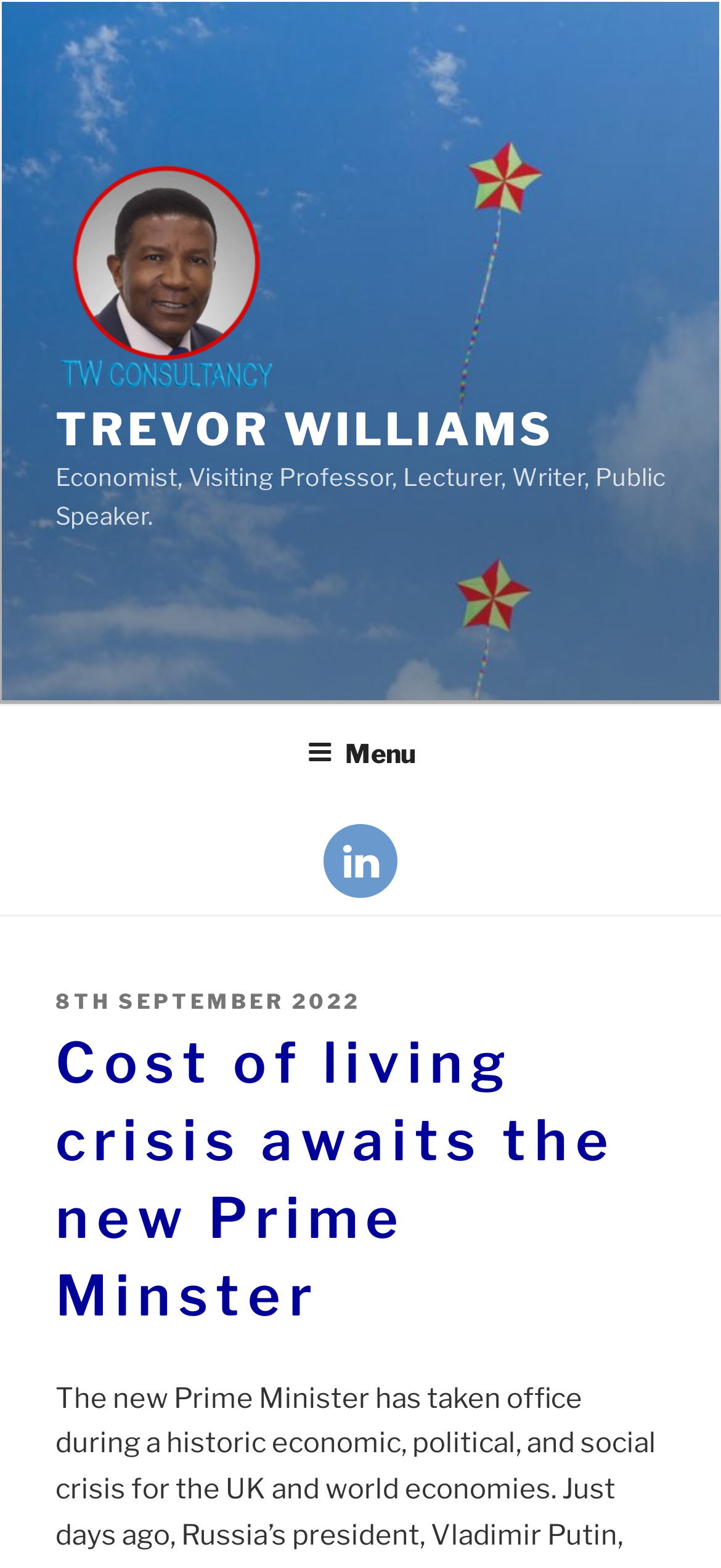Who is the author of the article?
By examining the image, provide a one-word or phrase answer.

Trevor Williams